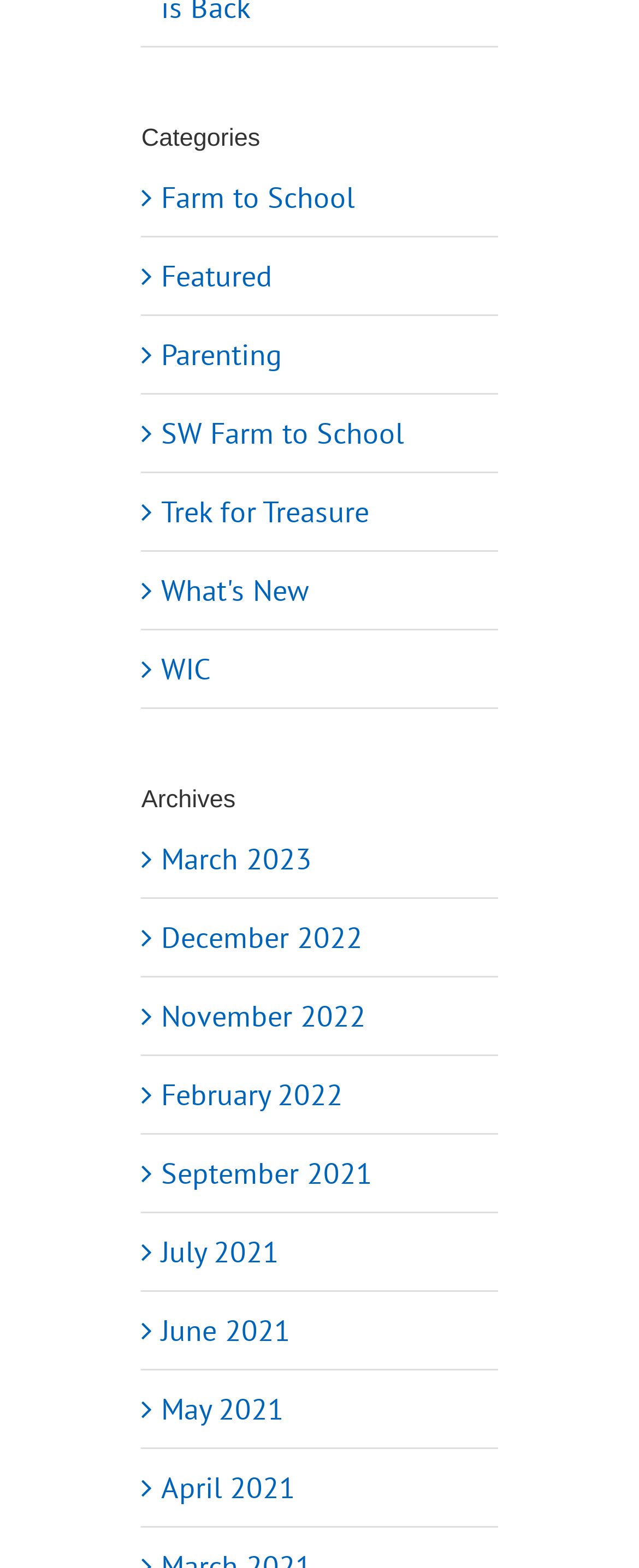Please identify the bounding box coordinates of the element I should click to complete this instruction: 'View Farm to School category'. The coordinates should be given as four float numbers between 0 and 1, like this: [left, top, right, bottom].

[0.252, 0.111, 0.753, 0.139]